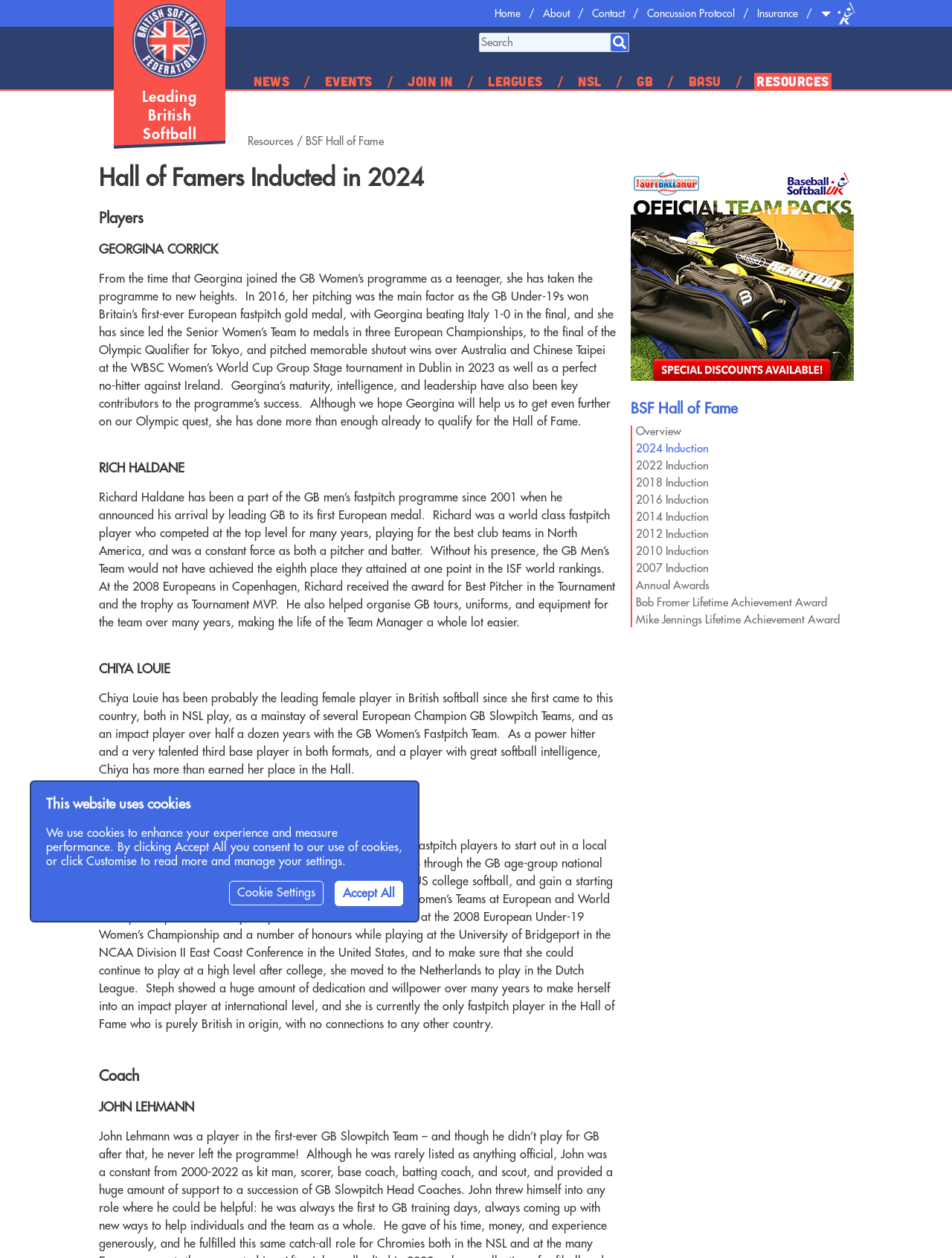What is the purpose of the 'Search' textbox?
Answer the question based on the image using a single word or a brief phrase.

To search the website